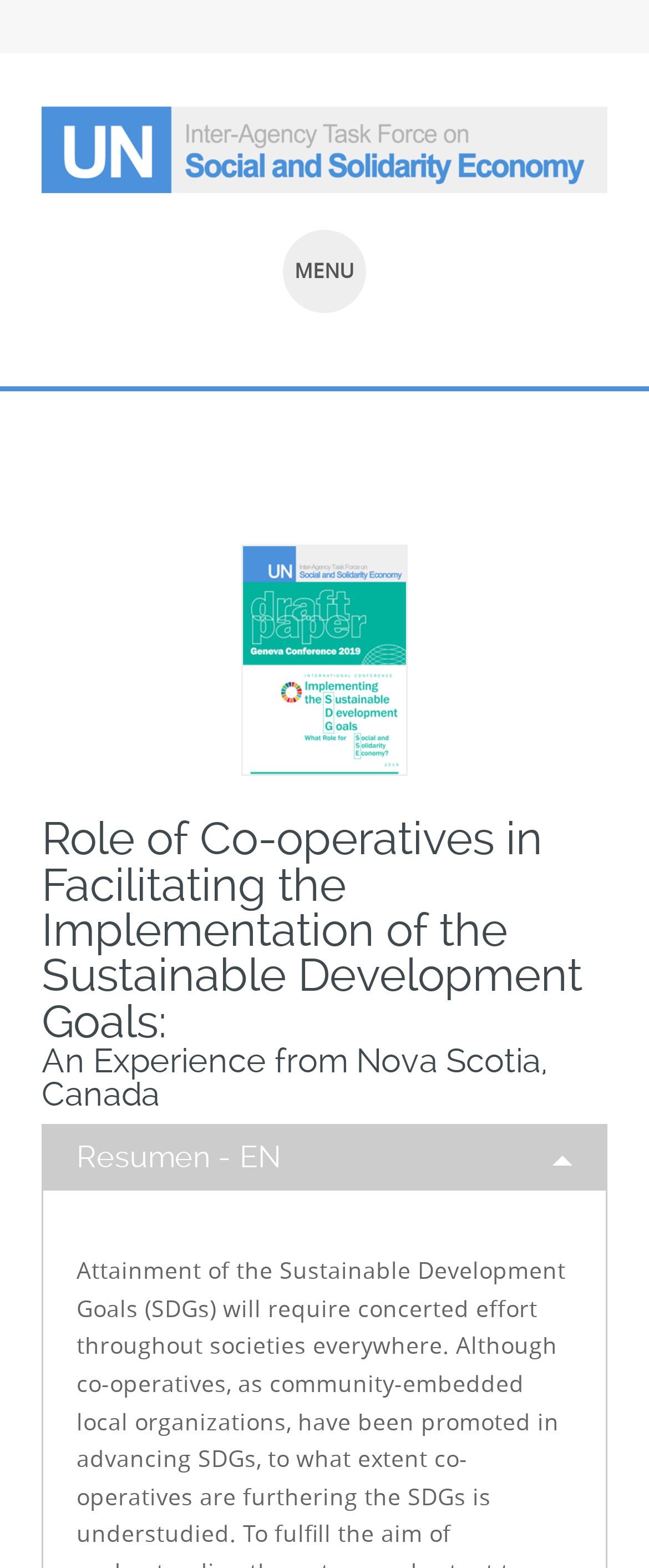What is the language of the 'Resumen' section?
Provide a short answer using one word or a brief phrase based on the image.

English